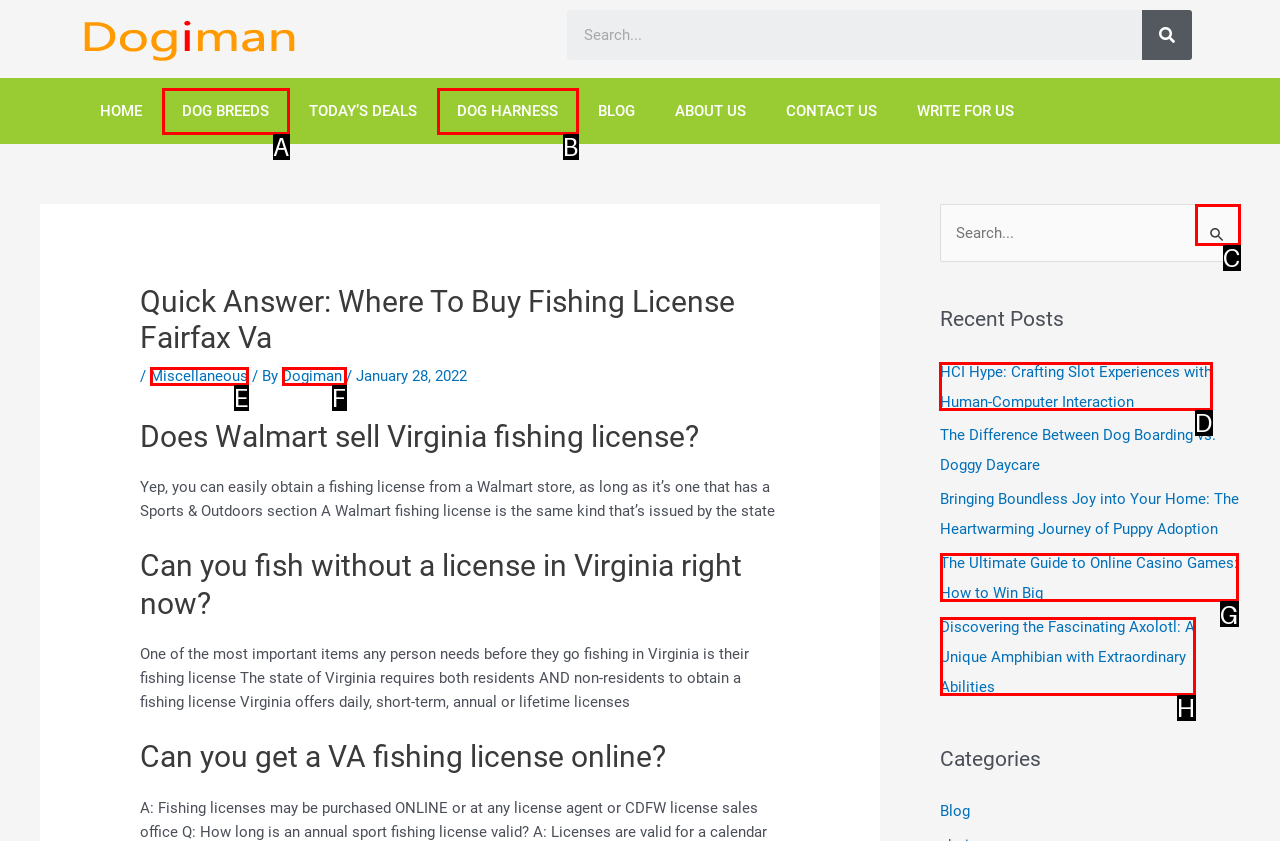Based on the choices marked in the screenshot, which letter represents the correct UI element to perform the task: Read the blog post about HCI Hype?

D